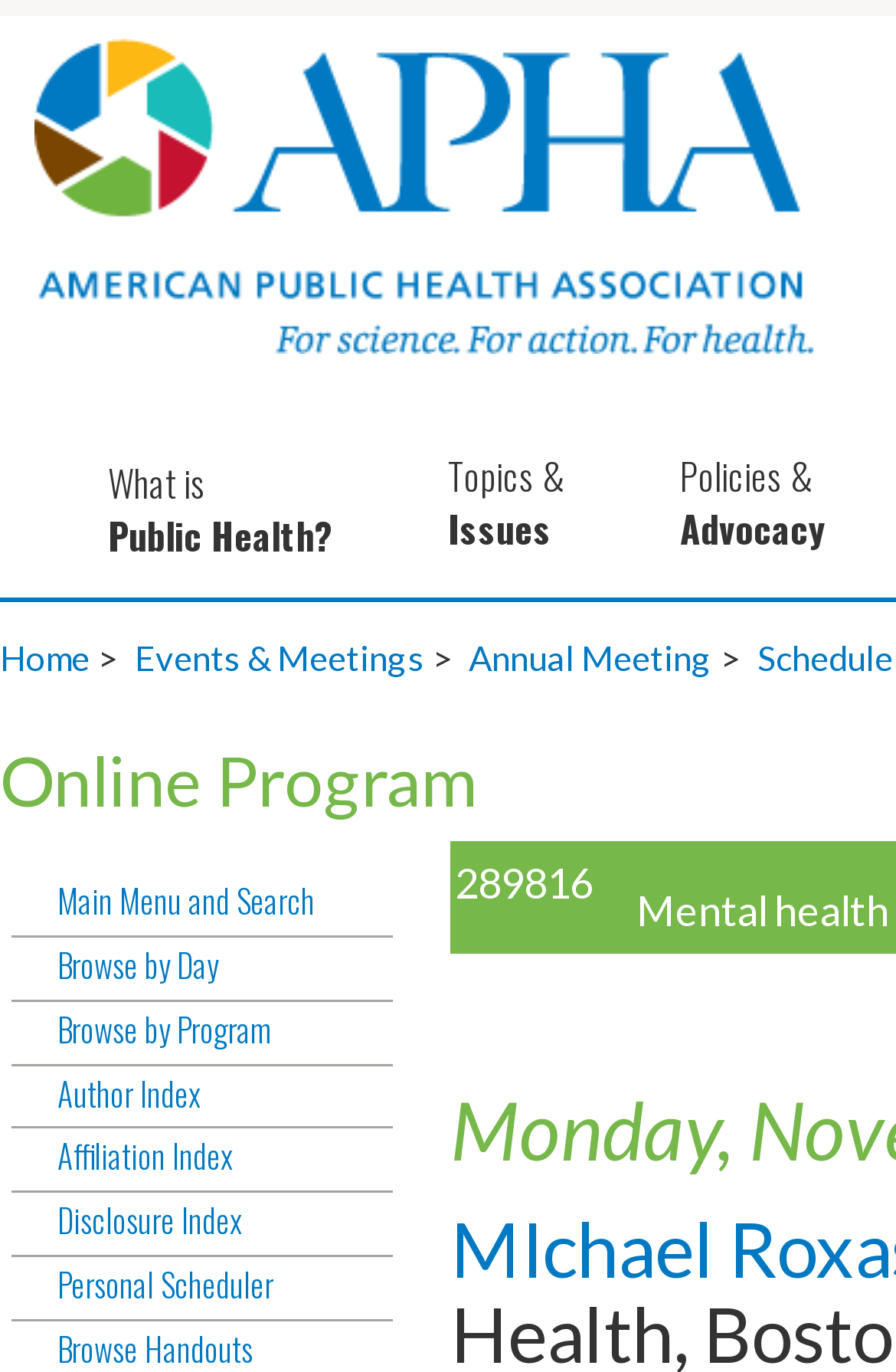What is the purpose of the 'Personal Scheduler' link?
Answer the question in as much detail as possible.

The 'Personal Scheduler' link is likely intended to allow users to schedule personal events or appointments during the conference. This can be inferred by the name of the link and its placement among other links related to the event schedule.